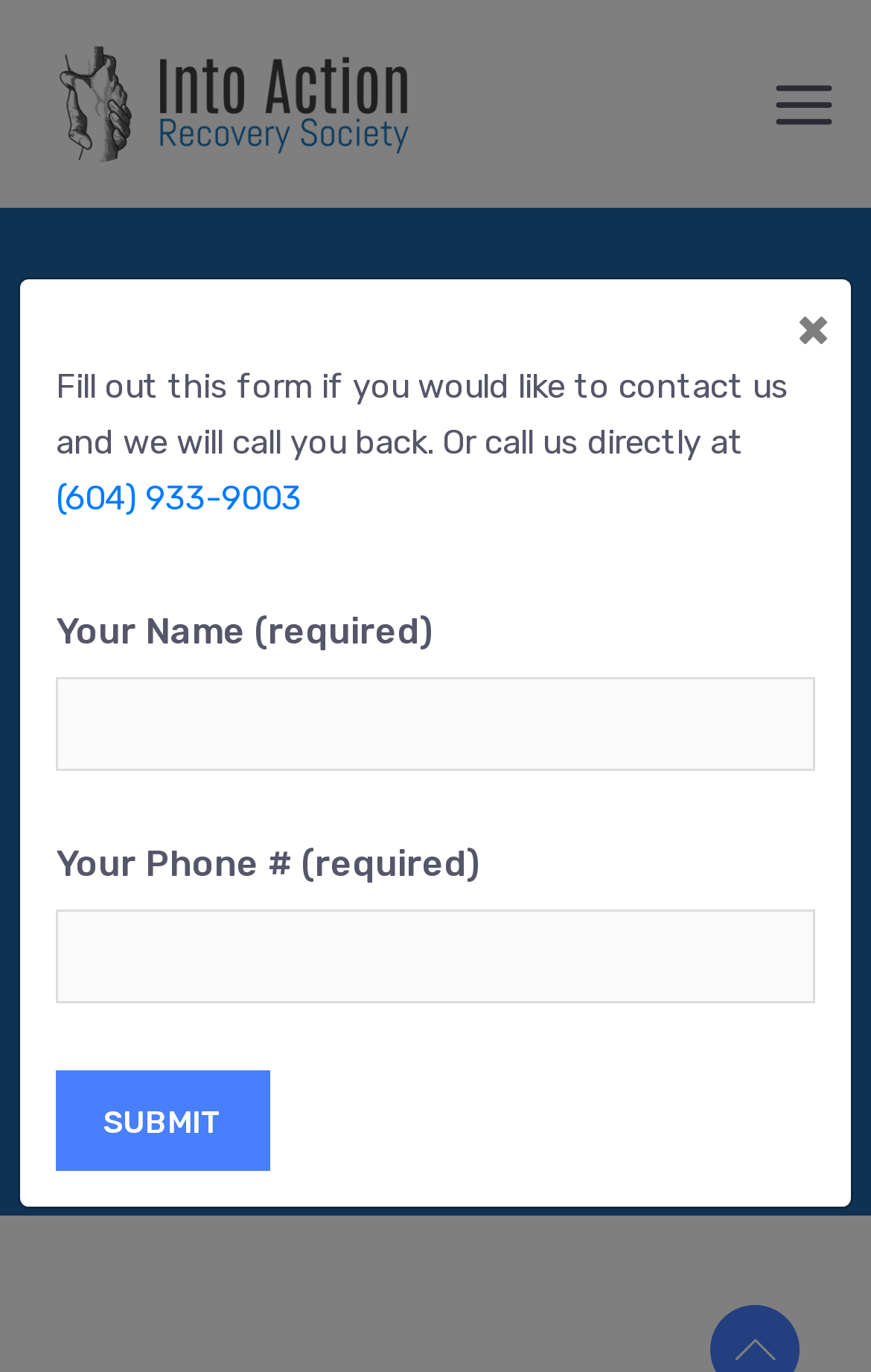What is the phone number to contact?
Use the information from the image to give a detailed answer to the question.

I found the phone number by looking at the contact form section, where it says 'Or call us directly at' followed by the phone number.